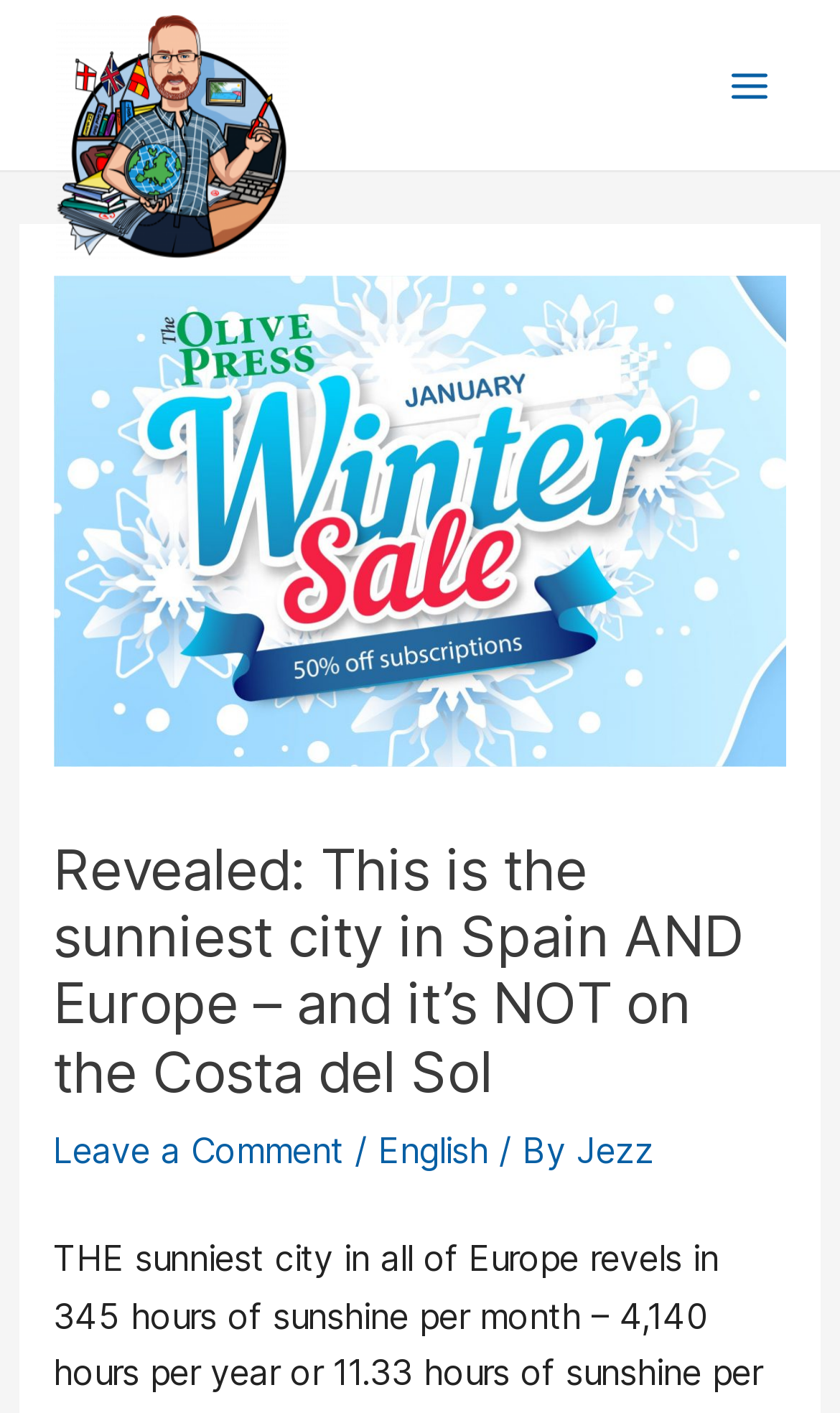Provide a thorough summary of the webpage.

The webpage is about an article titled "Revealed: This is the sunniest city in Spain AND Europe – and it’s NOT on the Costa del Sol". At the top left of the page, there is an image with the text "The English Emigre". On the top right, there is a button labeled "Main Menu" with a small icon next to it. 

Below the button, there is a large header section that spans almost the entire width of the page. The header contains the article title, which is a heading, and three links: "Leave a Comment", "English", and "Jezz", with some static text in between. The article title is positioned above the links.

The meta description provides a brief summary of the article, stating that a city in Europe receives 345 hours of sunshine per month, 4,140 hours per year, or 11.33 hours of sunshine per day.